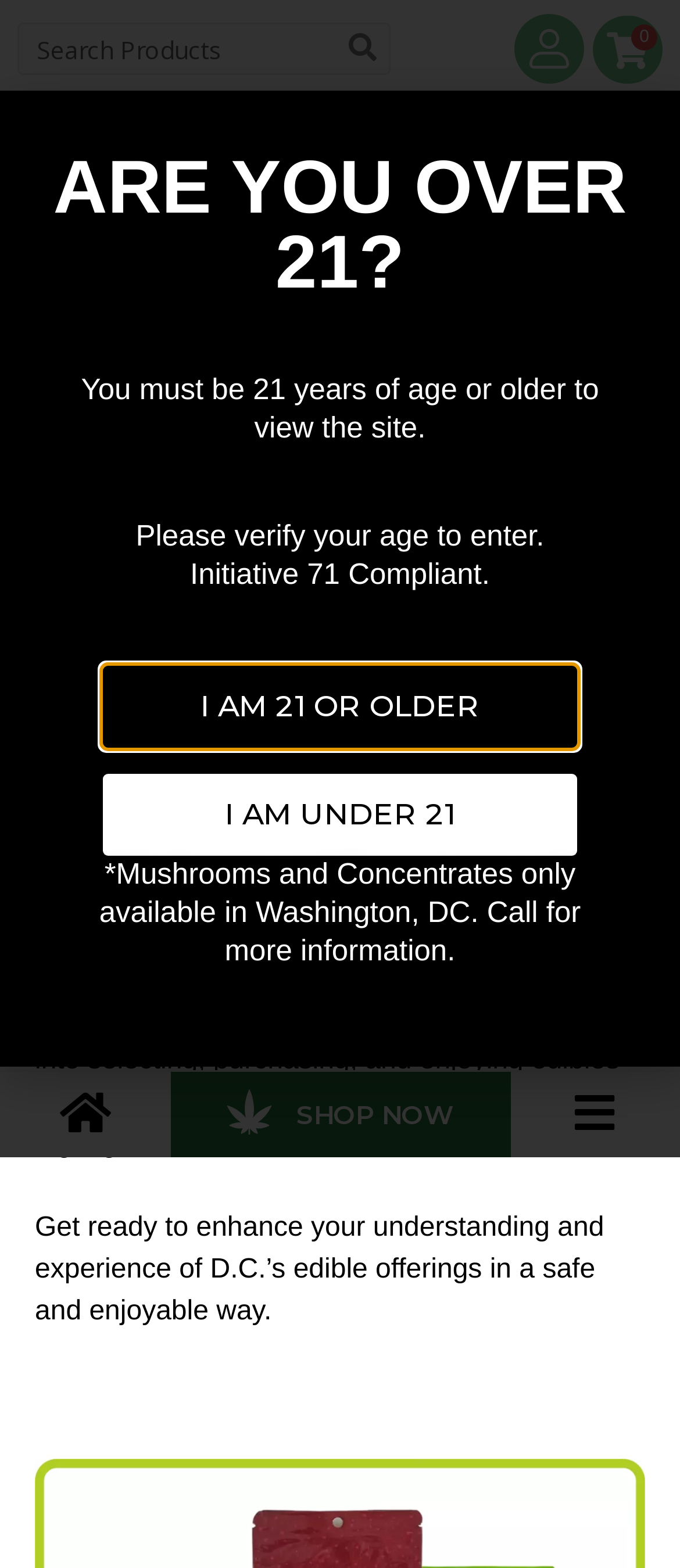Determine the coordinates of the bounding box for the clickable area needed to execute this instruction: "Shop now".

[0.436, 0.7, 0.667, 0.721]